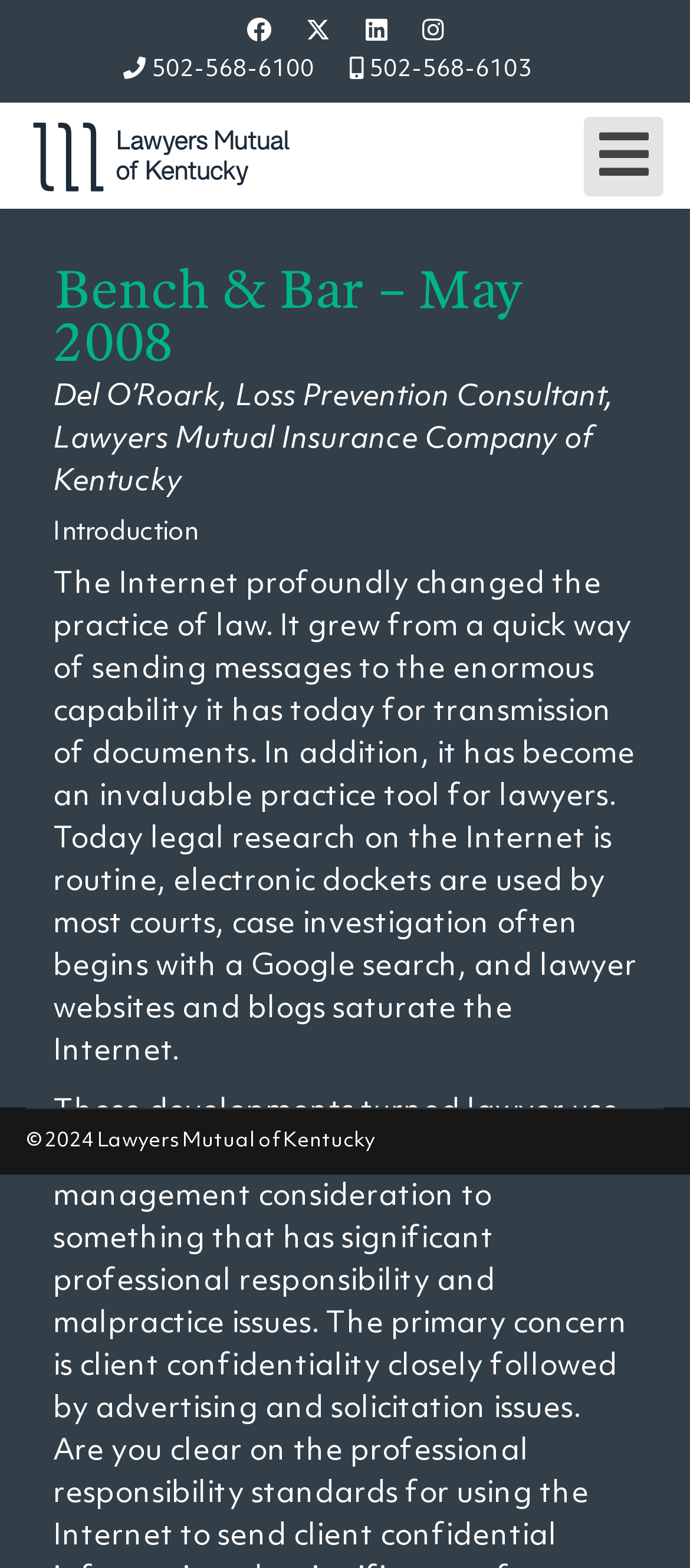Please determine the bounding box coordinates of the element to click on in order to accomplish the following task: "Open mobile menu". Ensure the coordinates are four float numbers ranging from 0 to 1, i.e., [left, top, right, bottom].

[0.846, 0.074, 0.962, 0.125]